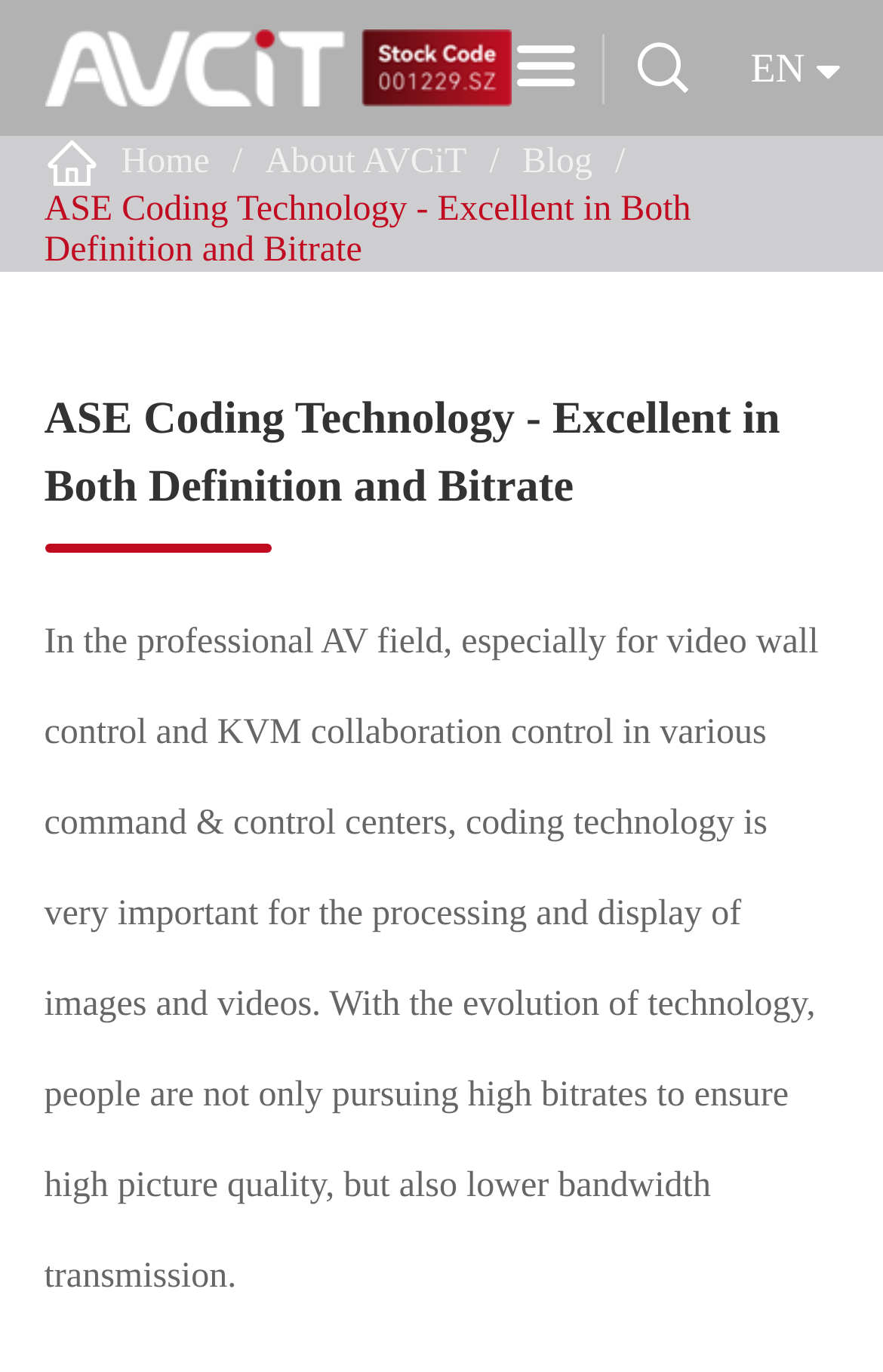Please find the bounding box coordinates (top-left x, top-left y, bottom-right x, bottom-right y) in the screenshot for the UI element described as follows: About AVCiT

[0.3, 0.104, 0.529, 0.132]